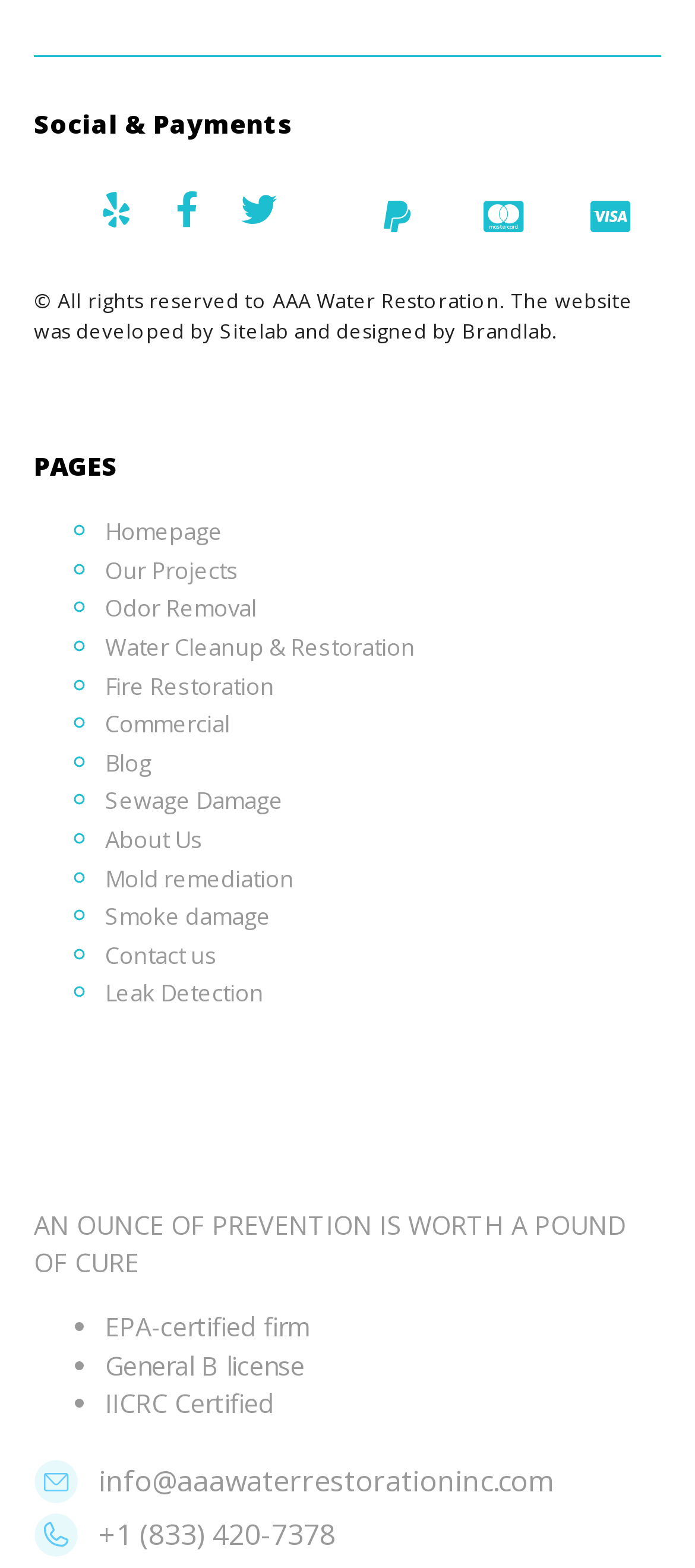Determine the bounding box of the UI component based on this description: "developed by Sitelab". The bounding box coordinates should be four float values between 0 and 1, i.e., [left, top, right, bottom].

[0.11, 0.202, 0.415, 0.219]